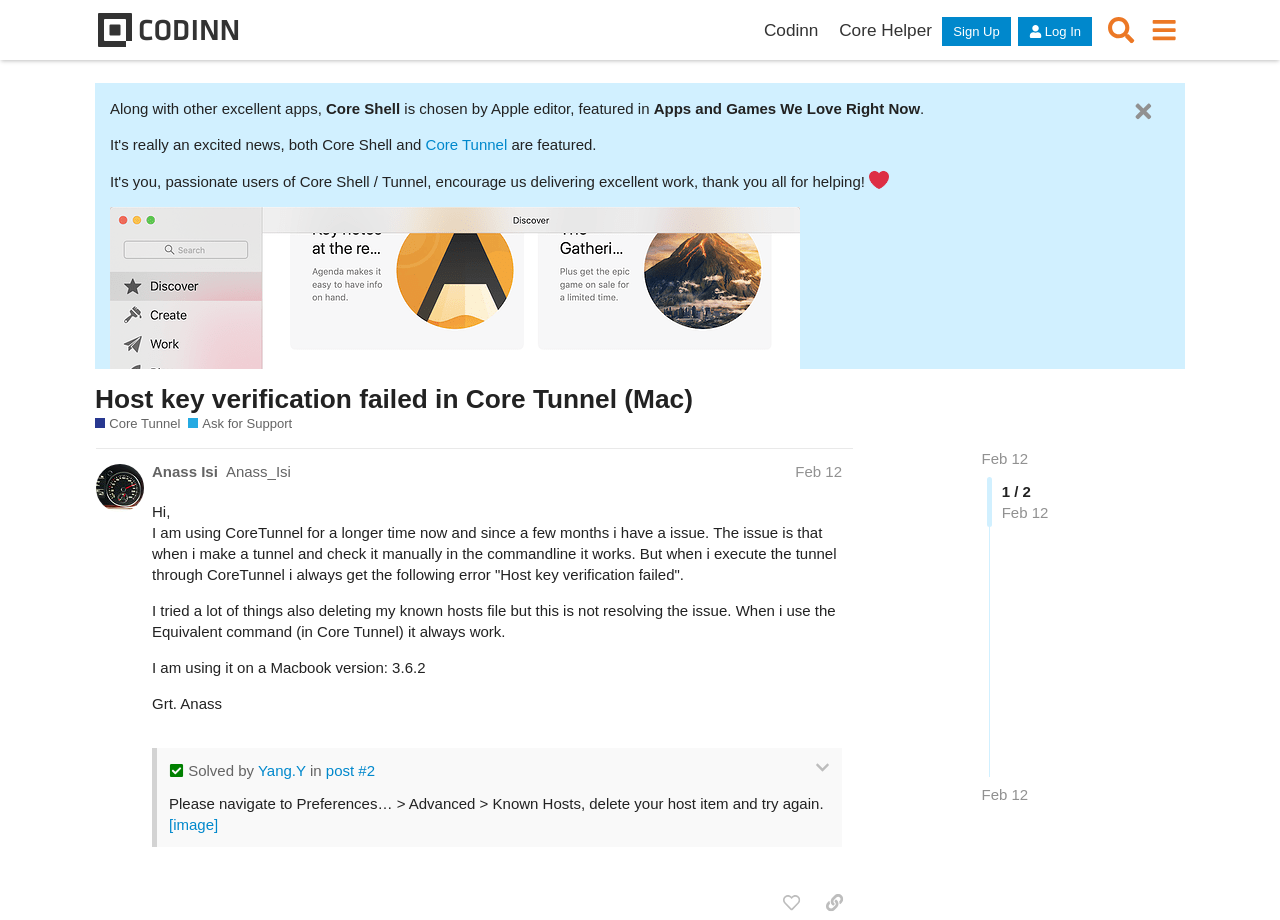For the following element description, predict the bounding box coordinates in the format (top-left x, top-left y, bottom-right x, bottom-right y). All values should be floating point numbers between 0 and 1. Description: Core Helper

[0.647, 0.015, 0.736, 0.05]